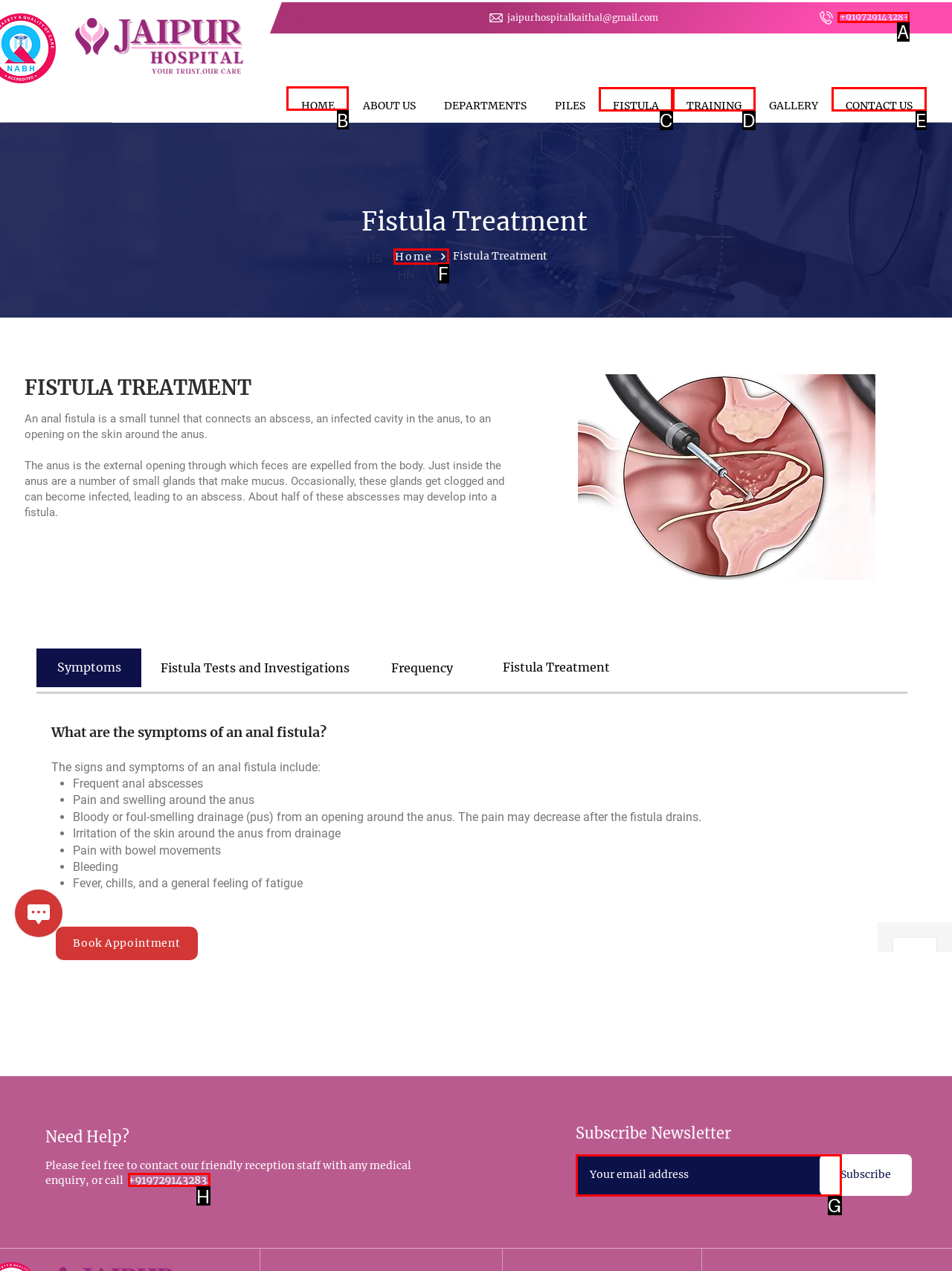Identify which HTML element to click to fulfill the following task: Click the HOME link. Provide your response using the letter of the correct choice.

B